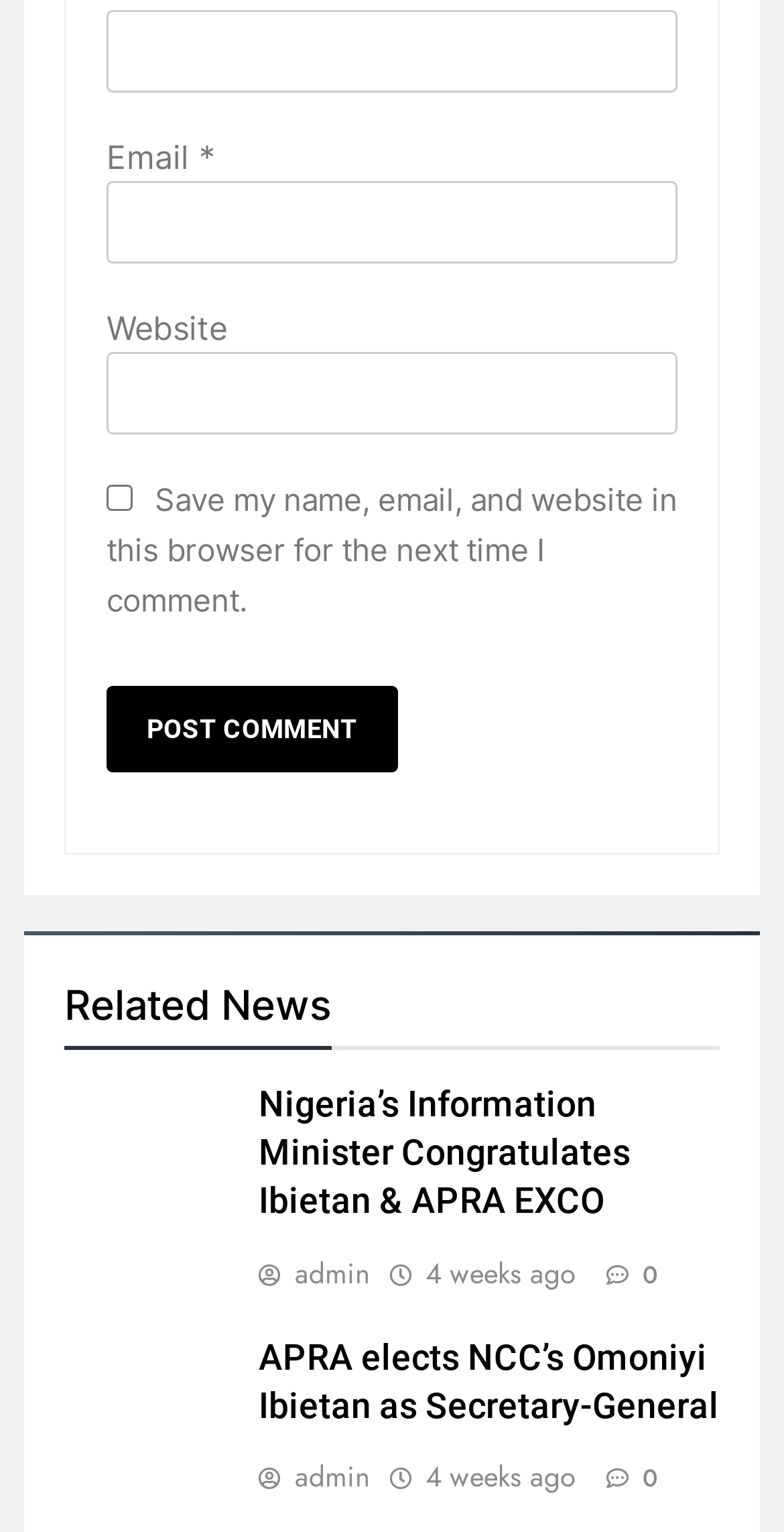Calculate the bounding box coordinates of the UI element given the description: "4 weeks ago".

[0.542, 0.82, 0.735, 0.844]